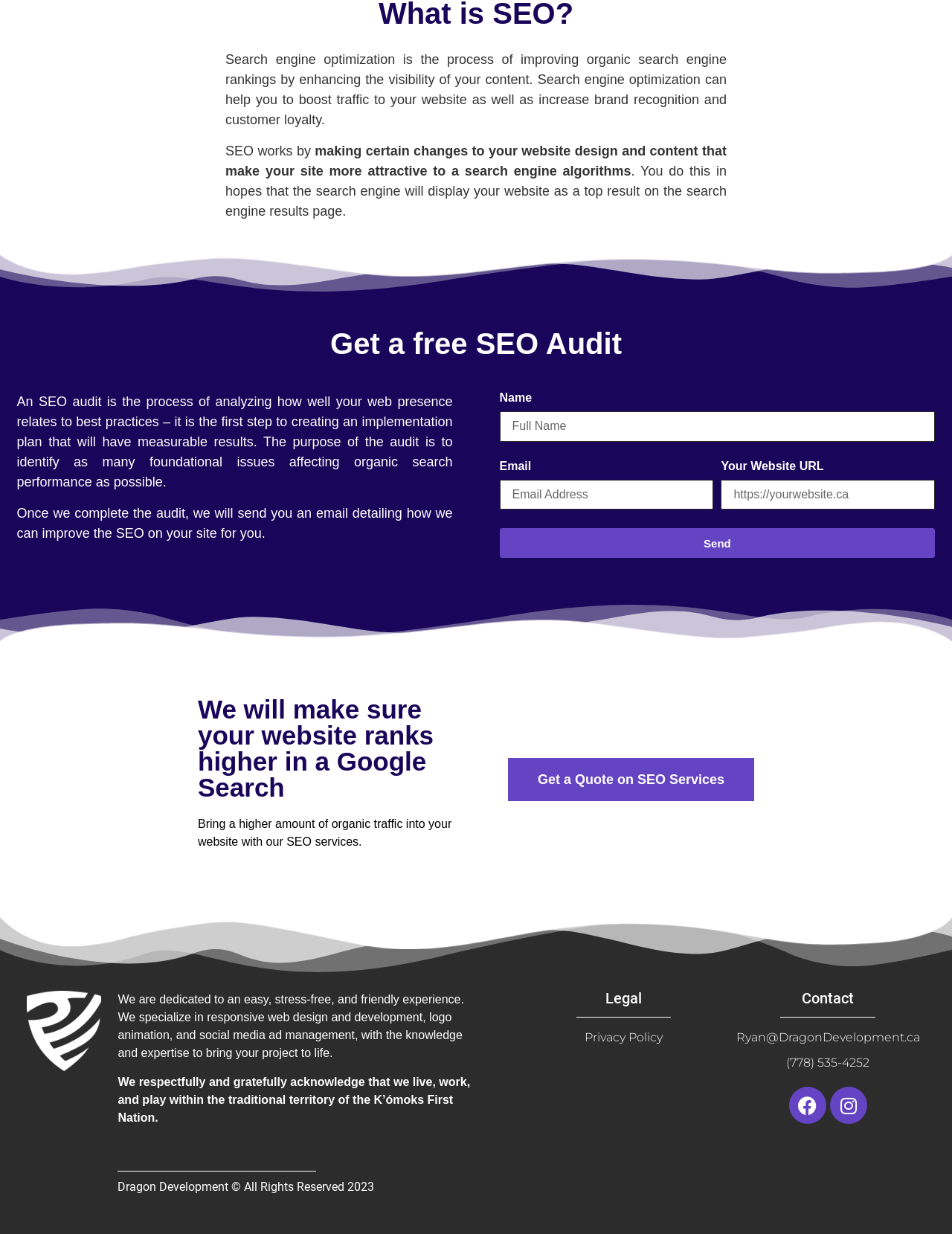Using the element description: "Send", determine the bounding box coordinates for the specified UI element. The coordinates should be four float numbers between 0 and 1, [left, top, right, bottom].

[0.525, 0.428, 0.982, 0.452]